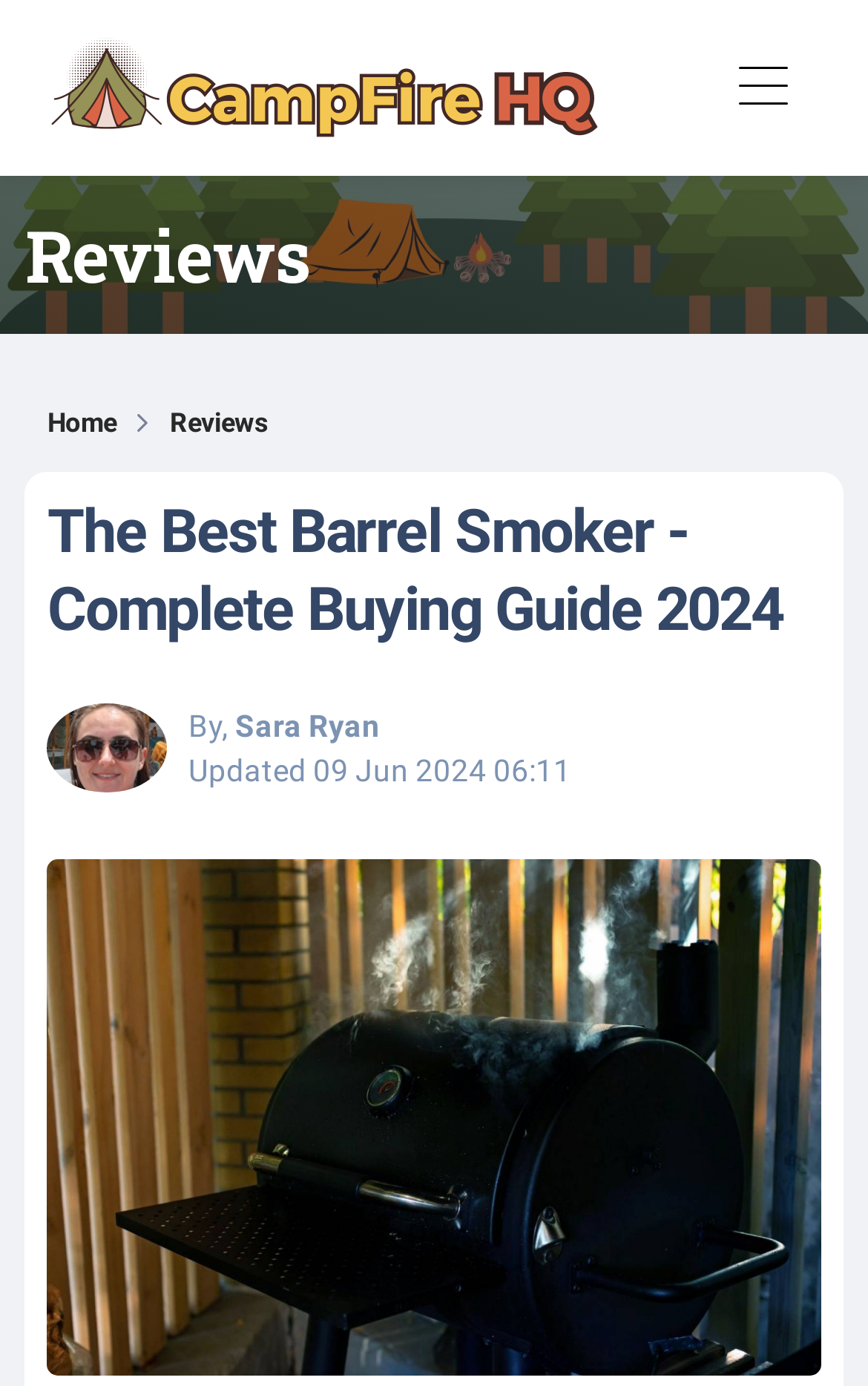Answer the question using only one word or a concise phrase: What type of content is presented in the webpage?

Reviews and guides